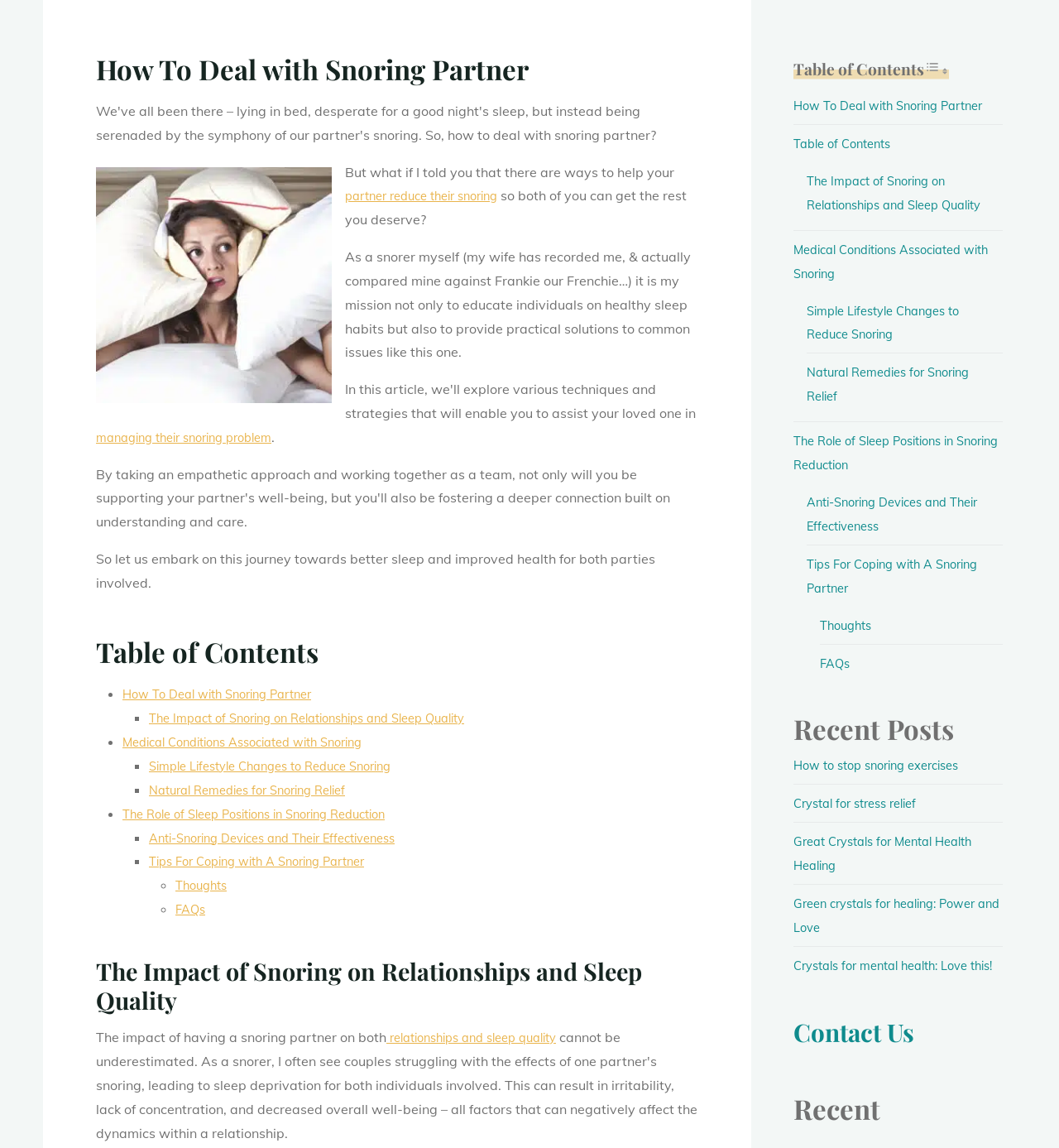Find the bounding box coordinates of the UI element according to this description: "Contact Us".

[0.749, 0.942, 0.878, 0.973]